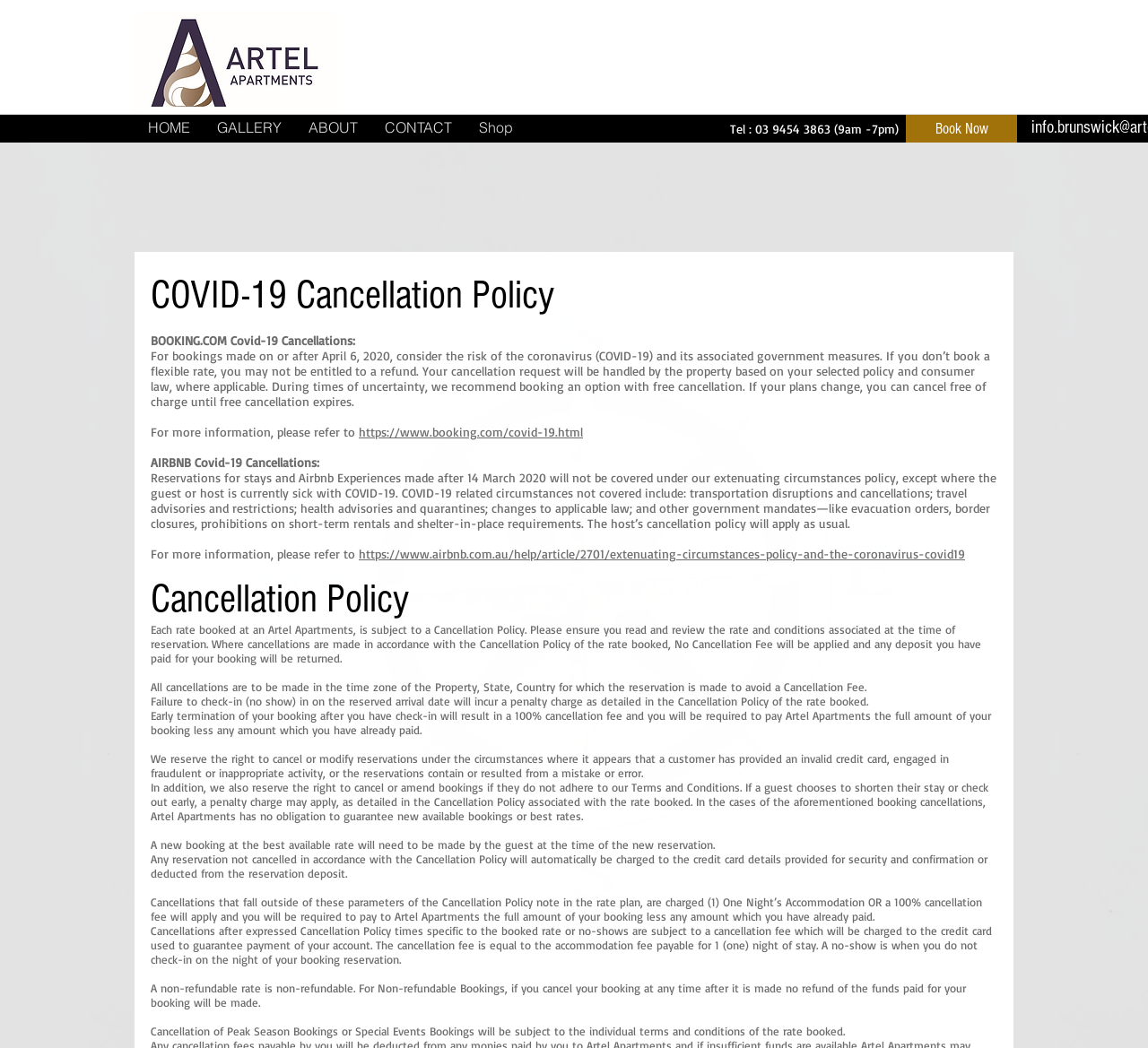Based on the image, please respond to the question with as much detail as possible:
What is the purpose of the webpage?

I inferred the purpose of the webpage by looking at the overall content and structure of the webpage, which appears to be providing information about the cancellation policy of Artel Apartments.